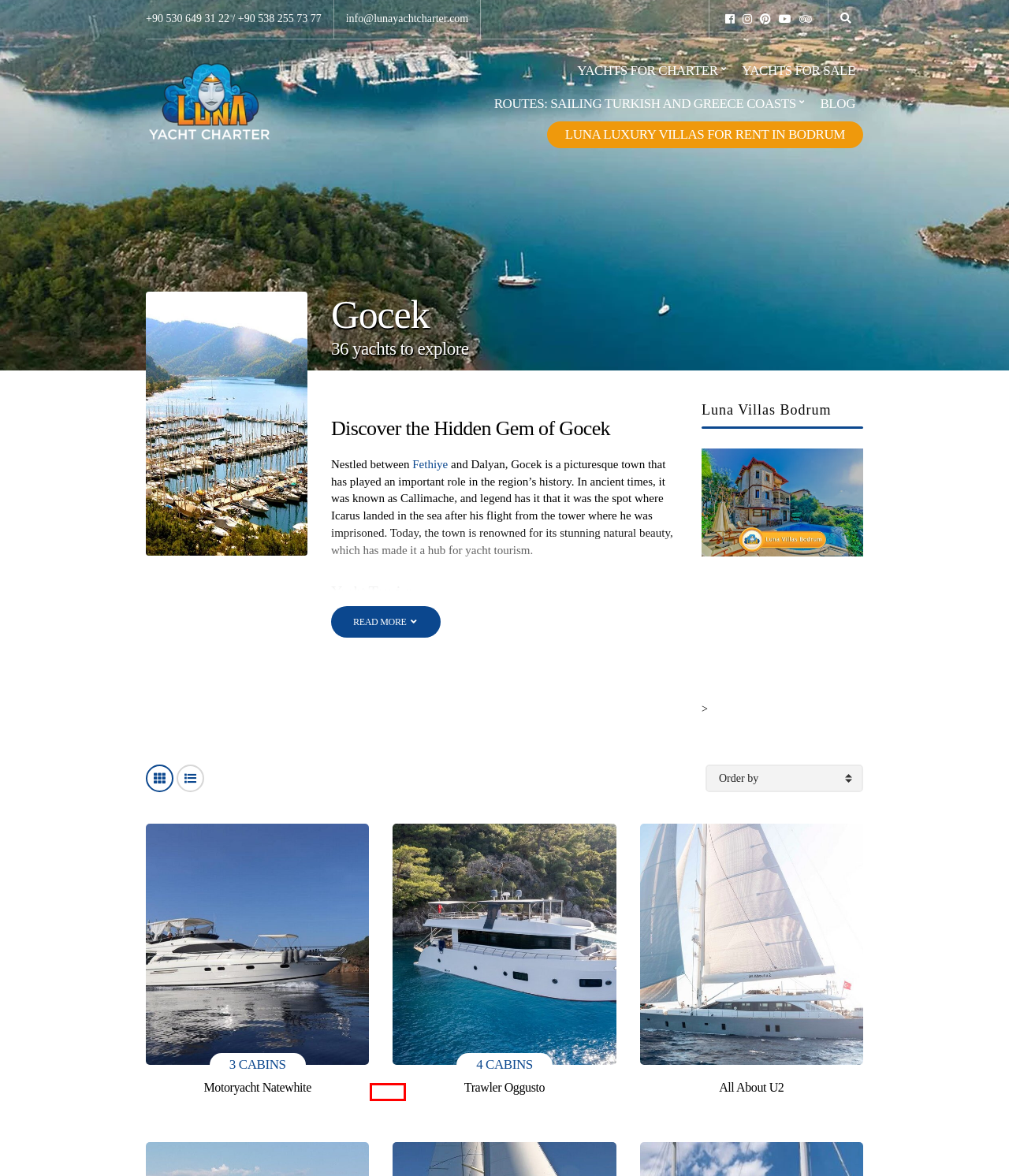You are presented with a screenshot of a webpage with a red bounding box. Select the webpage description that most closely matches the new webpage after clicking the element inside the red bounding box. The options are:
A. Trawler Oggusto
B. Luna Yacht Charter | Boat Rental Bodrum
C. Discover Fethiye - A Popular Yacht Charter Destination
D. Chartering A Yacht In Turkey: All You Need To Know
E. Luna Luxury Villas For Rent In Bodrum
F. Routes: Sailing Turkish And Greece Coasts
G. Search
H. Göcek GoTürkiye Destinations

H